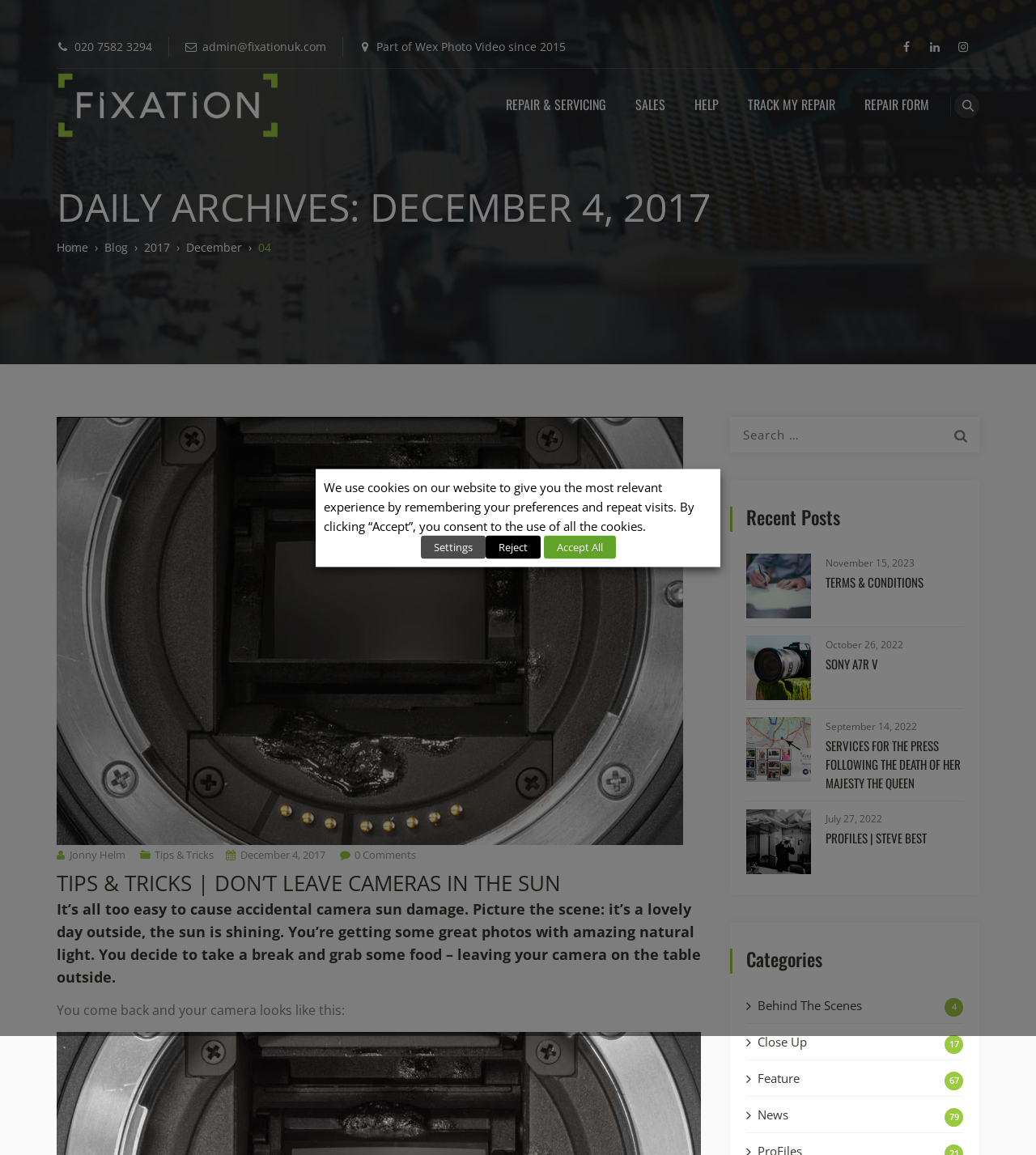Locate the bounding box coordinates of the UI element described by: "December 4, 2017October 6, 2023". Provide the coordinates as four float numbers between 0 and 1, formatted as [left, top, right, bottom].

[0.232, 0.734, 0.314, 0.746]